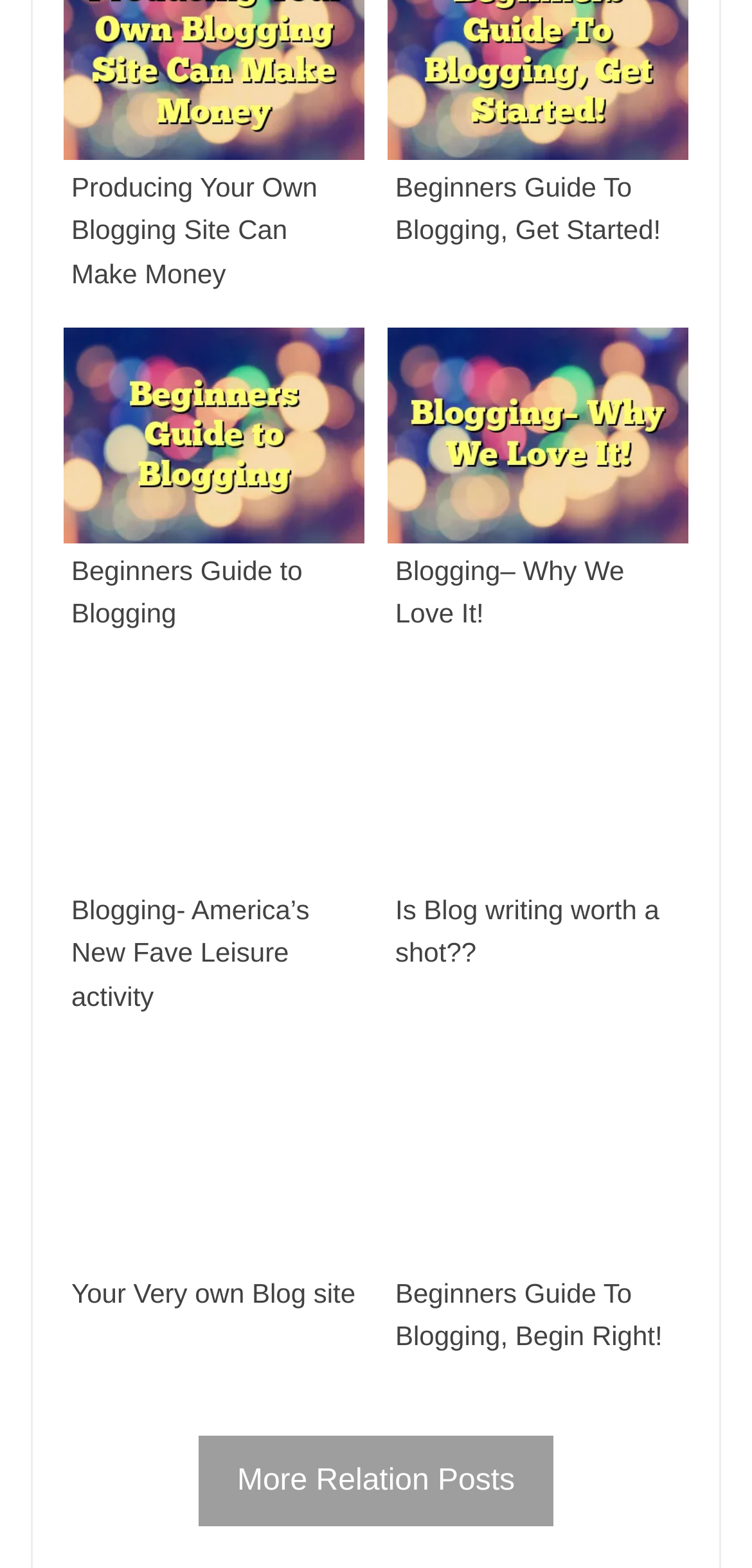Give a one-word or one-phrase response to the question: 
What is the text of the link at the bottom center?

More Relation Posts